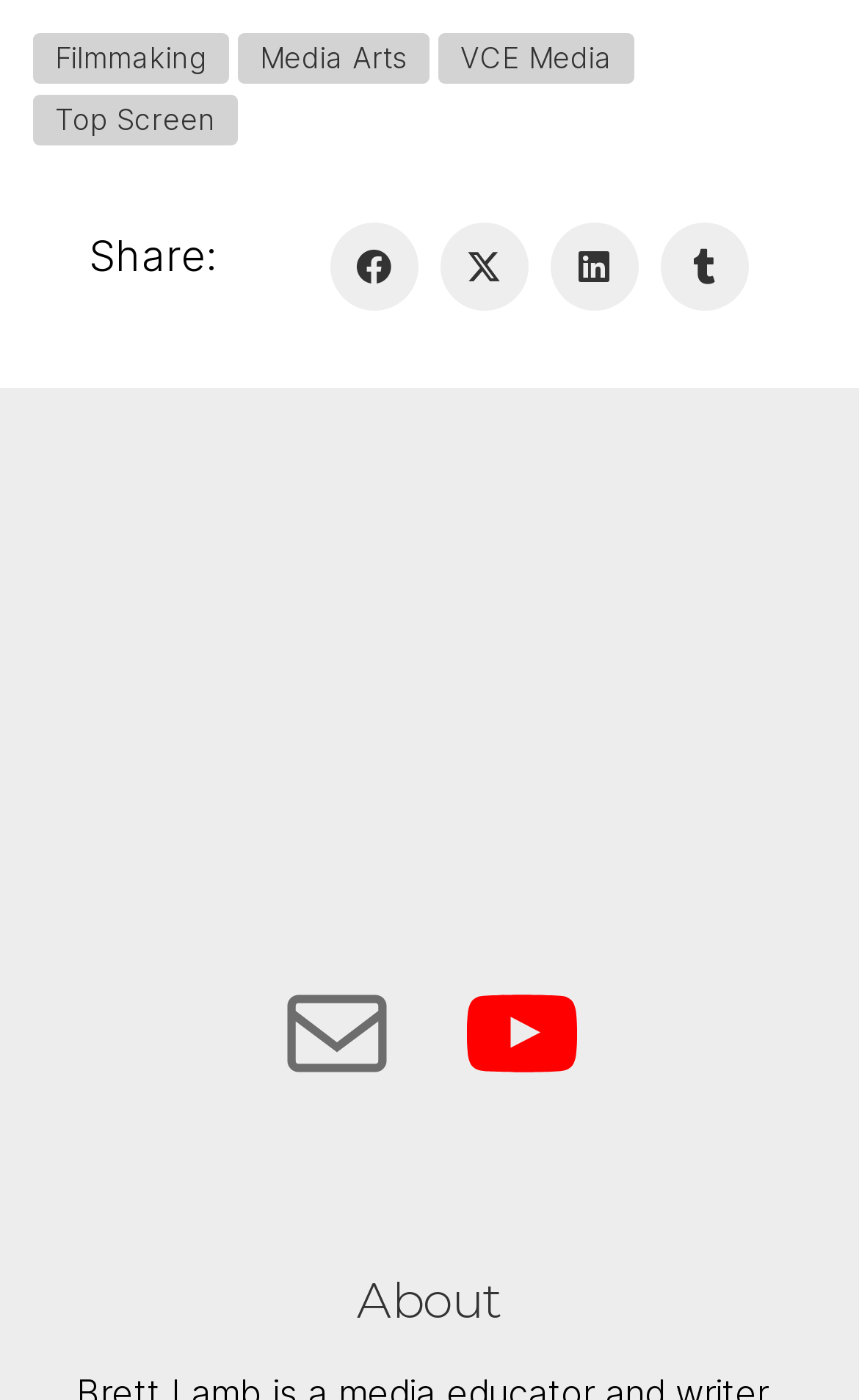What is the last link in the top row?
Look at the screenshot and respond with a single word or phrase.

VCE Media